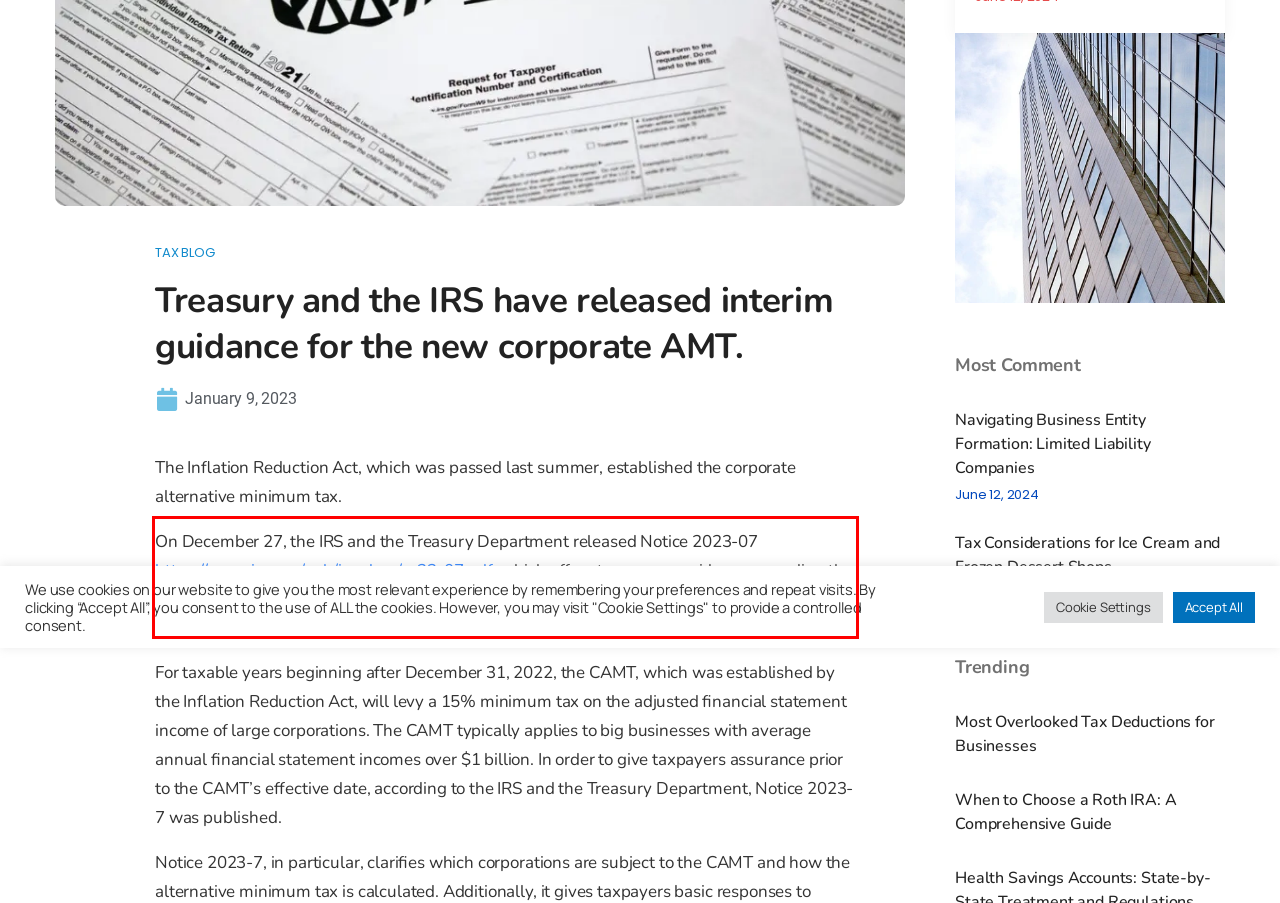Please perform OCR on the text within the red rectangle in the webpage screenshot and return the text content.

On December 27, the IRS and the Treasury Department released Notice 2023-07 https://www.irs.gov/pub/irs-drop/n-23-07.pdf, which offers temporary guidance regarding the implementation of the new corporate alternative minimum tax (CAMT) prior to the publication of proposed regulations.